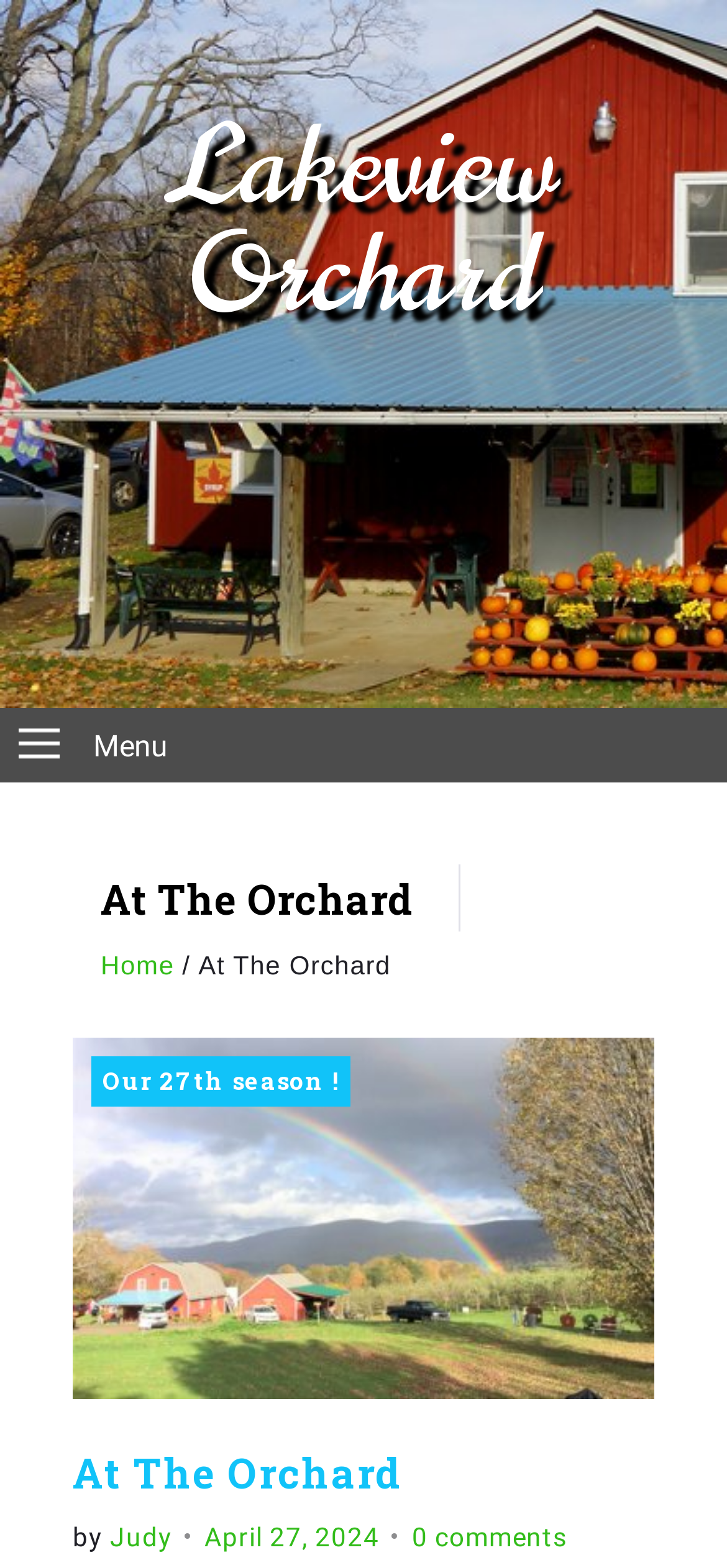Given the description of a UI element: "Register", identify the bounding box coordinates of the matching element in the webpage screenshot.

None